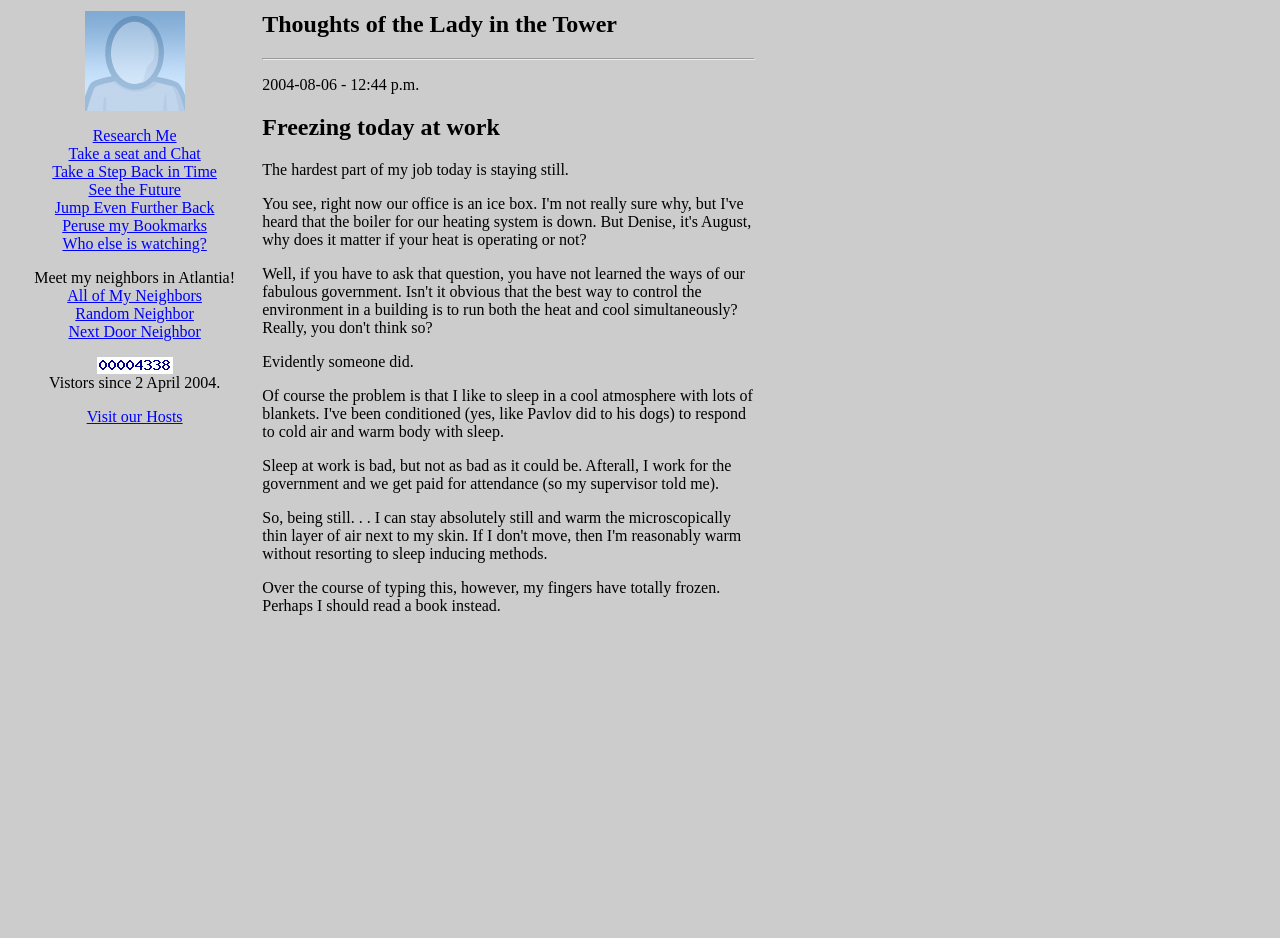Please identify the coordinates of the bounding box for the clickable region that will accomplish this instruction: "Check 'Who else is watching?'".

[0.049, 0.251, 0.162, 0.269]